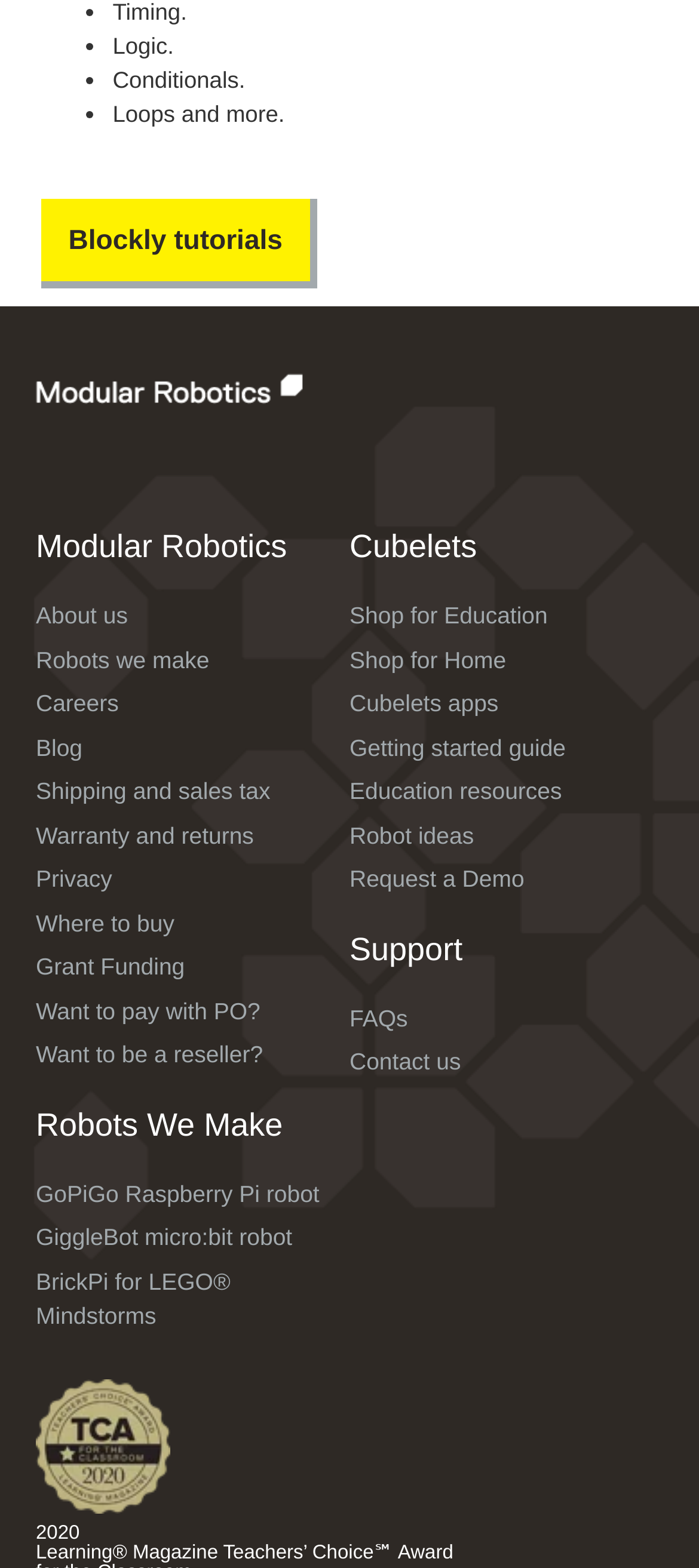What is the name of the company?
Please provide a single word or phrase based on the screenshot.

Modular Robotics